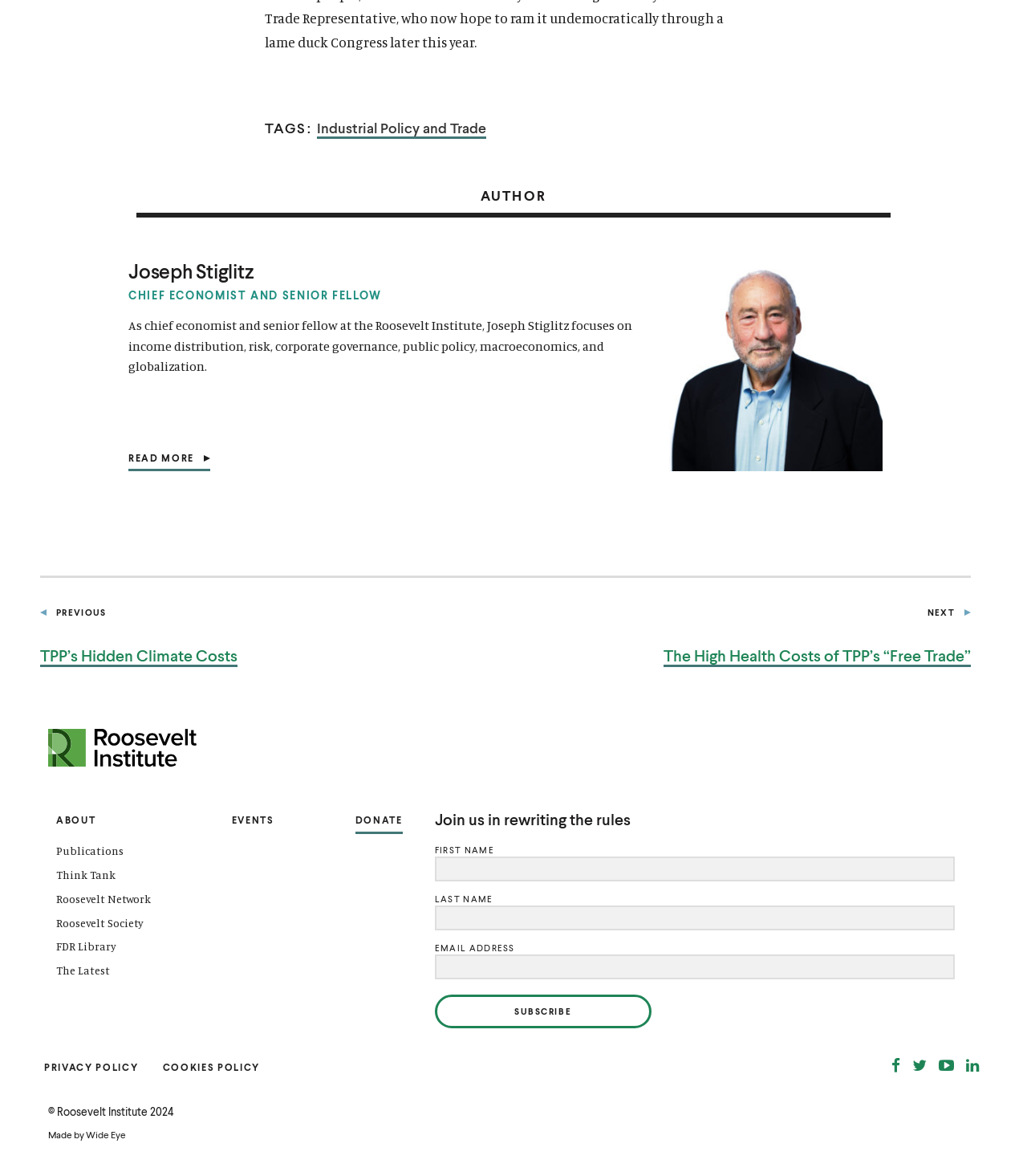Bounding box coordinates are specified in the format (top-left x, top-left y, bottom-right x, bottom-right y). All values are floating point numbers bounded between 0 and 1. Please provide the bounding box coordinate of the region this sentence describes: Learn More

None